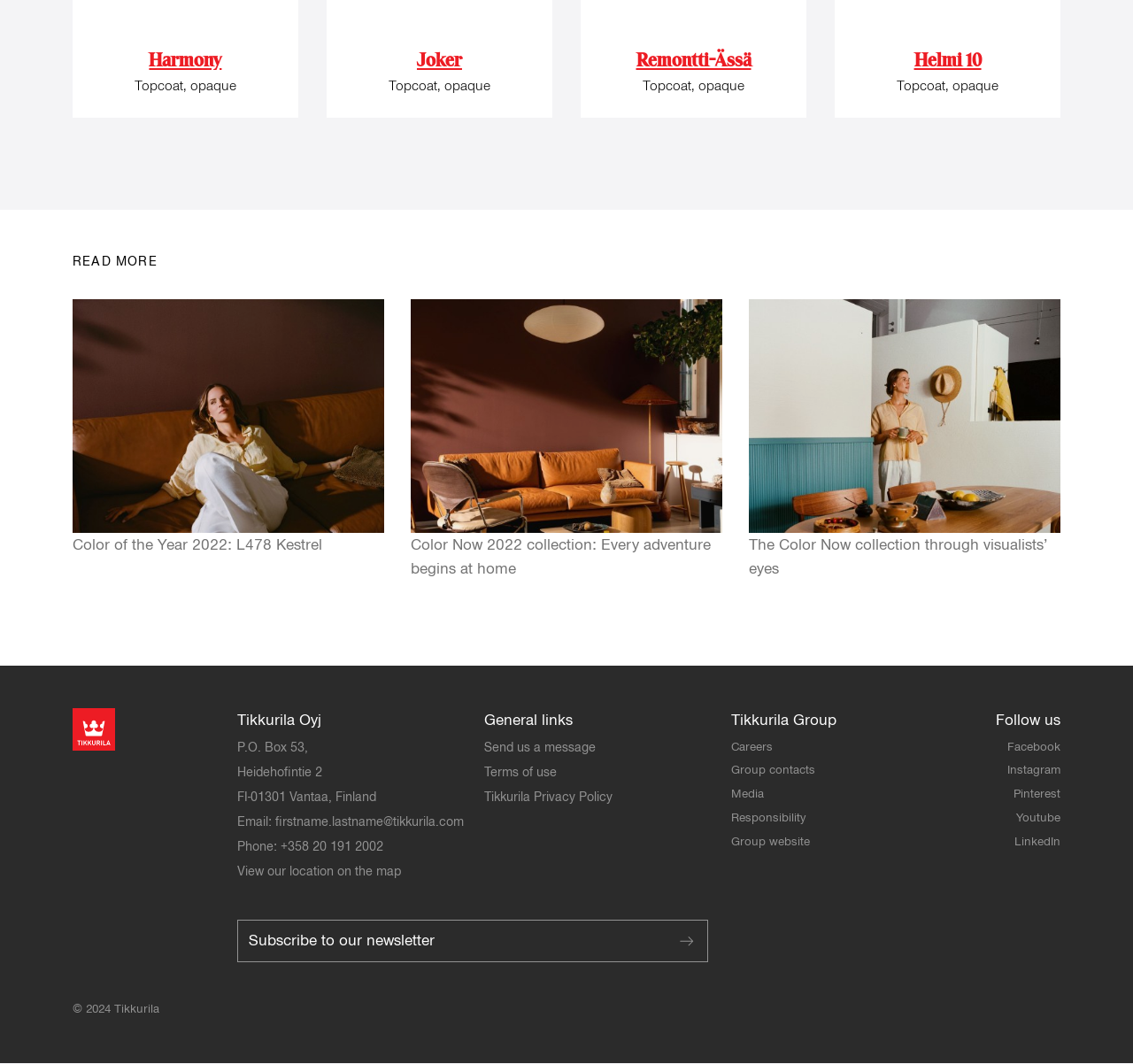Provide a short answer to the following question with just one word or phrase: What is the purpose of the 'Send us a message' link?

To contact the company